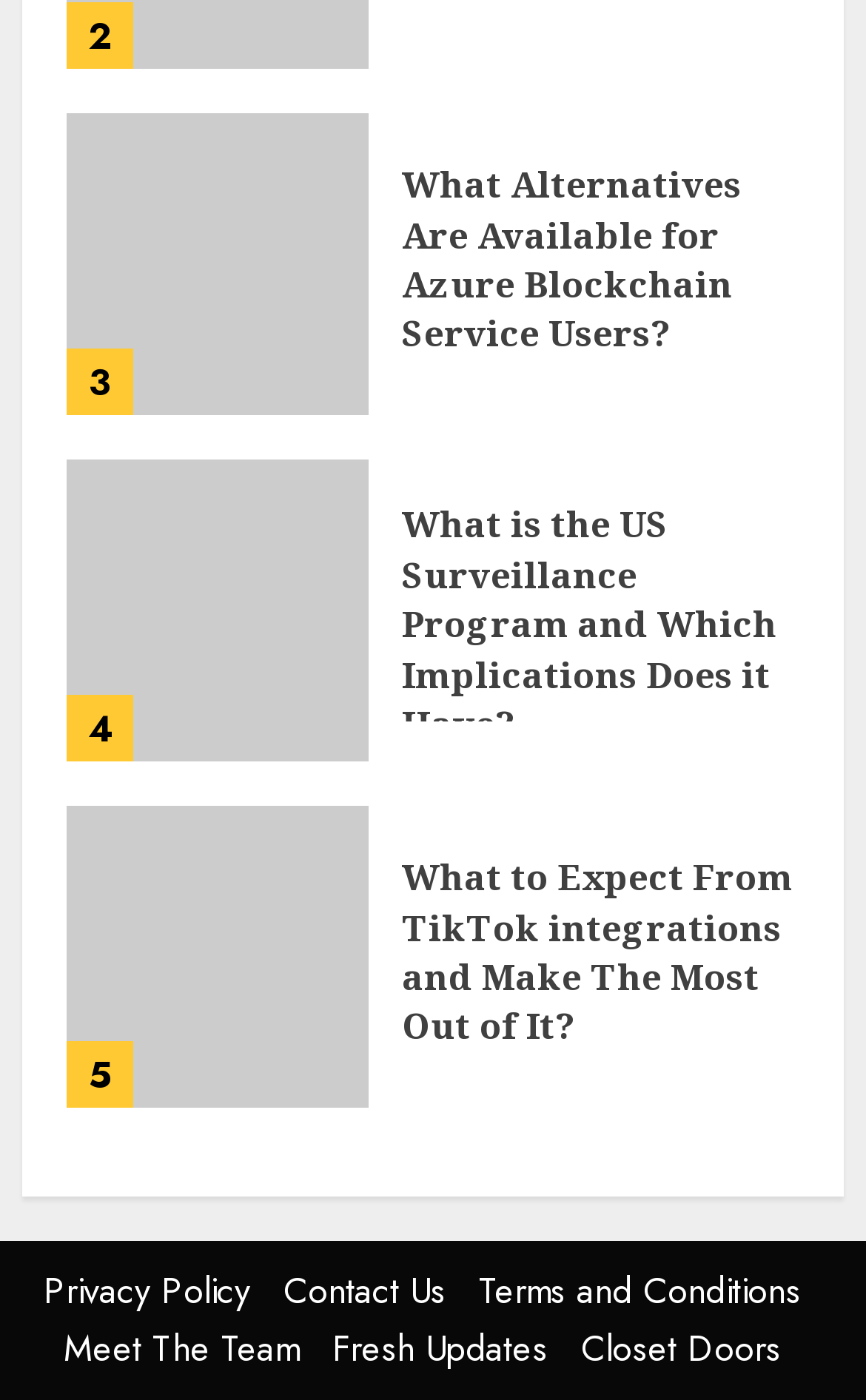Please find the bounding box coordinates for the clickable element needed to perform this instruction: "View the Privacy Policy".

[0.05, 0.904, 0.288, 0.941]